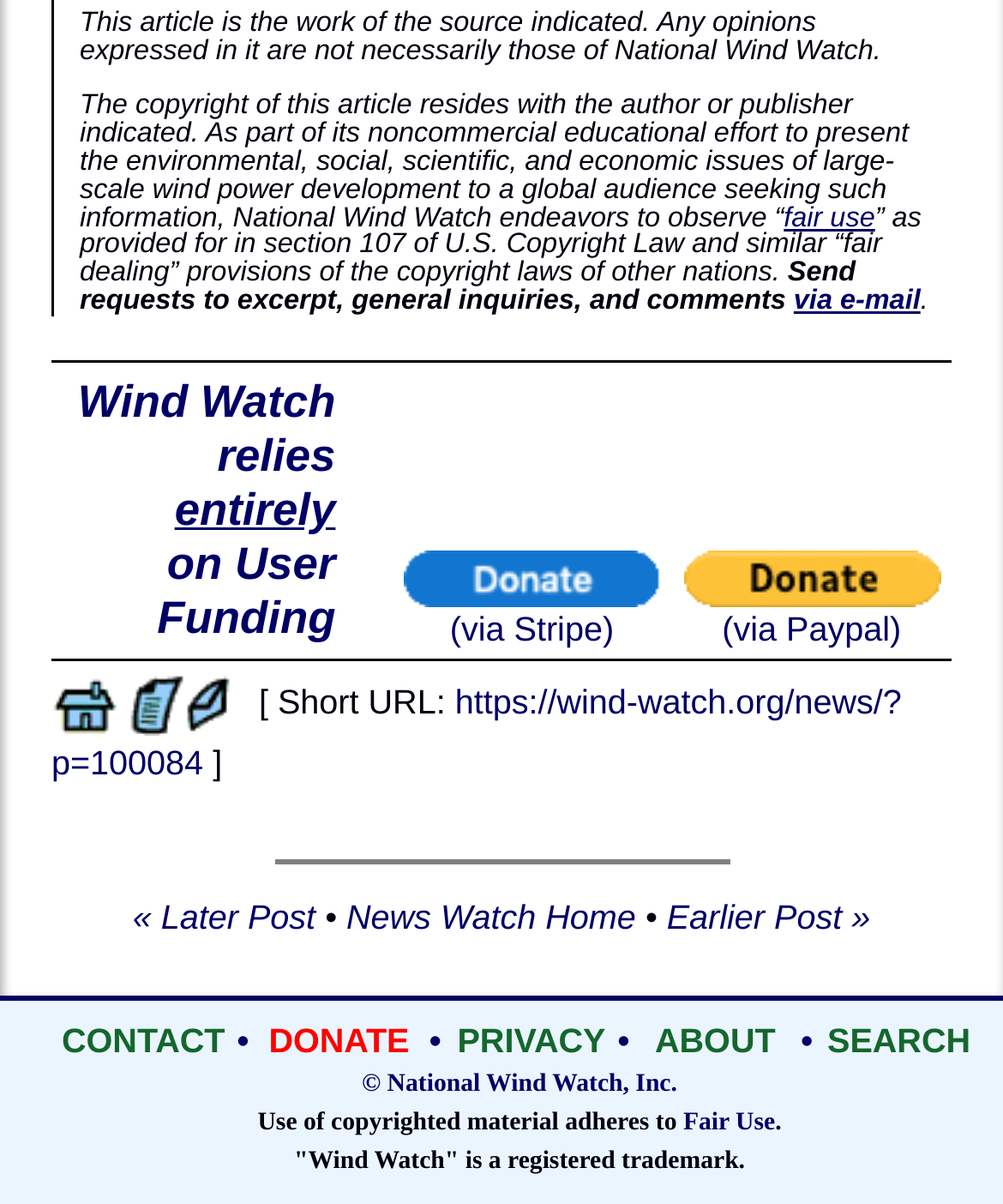Please indicate the bounding box coordinates for the clickable area to complete the following task: "Print story". The coordinates should be specified as four float numbers between 0 and 1, i.e., [left, top, right, bottom].

[0.127, 0.567, 0.184, 0.599]